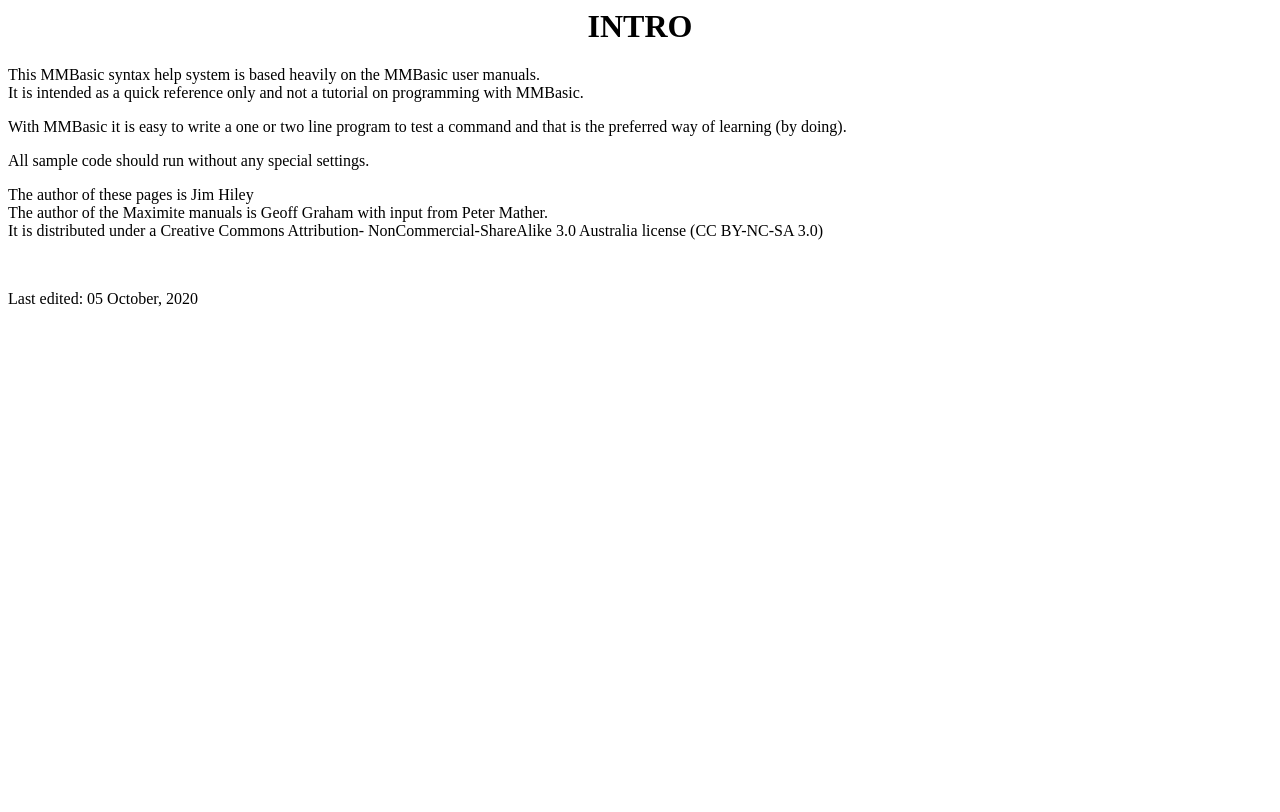Provide a thorough and detailed response to the question by examining the image: 
What is the license under which the content is distributed?

The webpage mentions that the content is distributed under a Creative Commons Attribution-NonCommercial-ShareAlike 3.0 Australia license, which is abbreviated as CC BY-NC-SA 3.0.